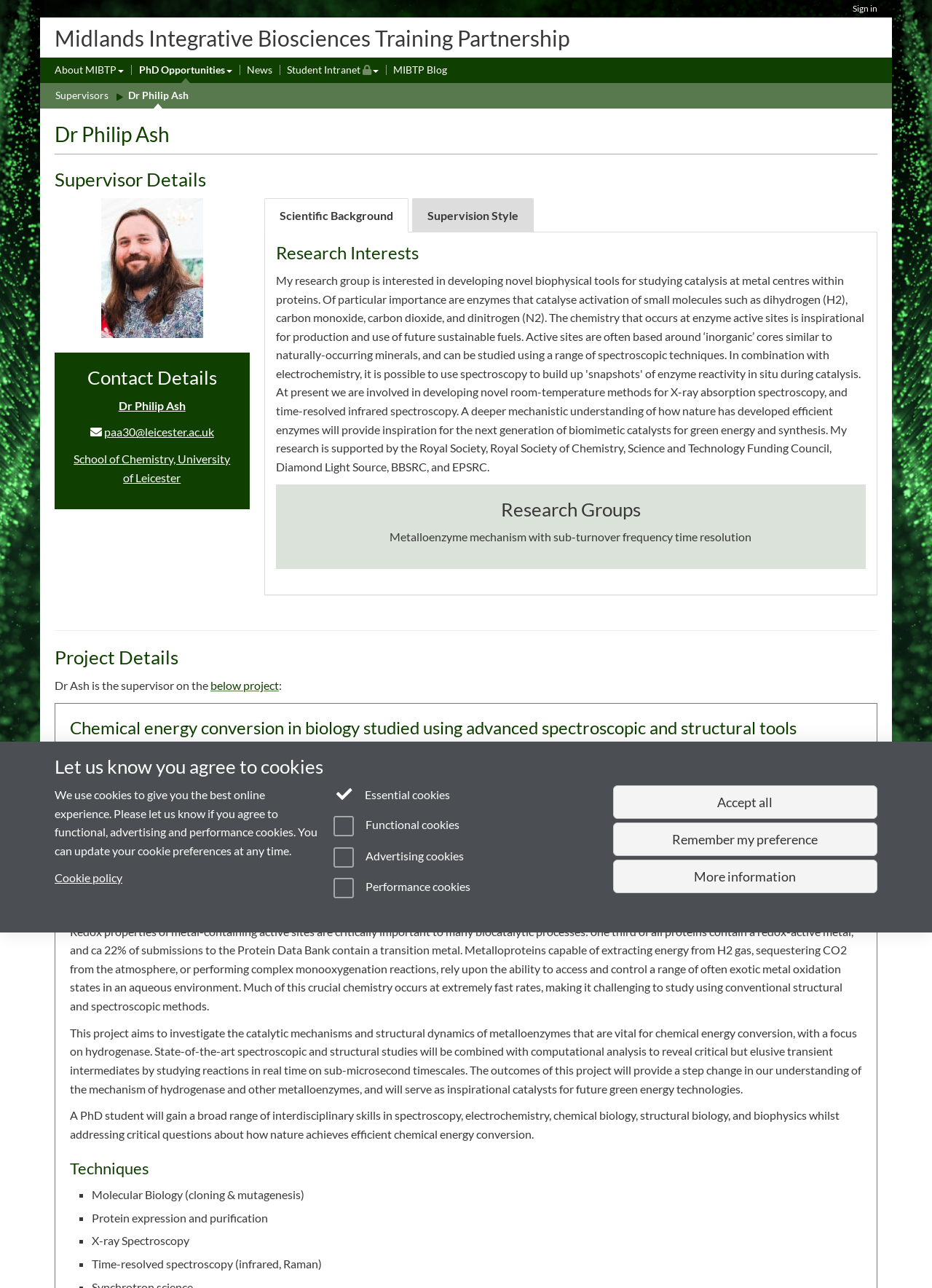Answer the following in one word or a short phrase: 
What is the research interest of Dr Ash?

Metalloenzyme mechanism